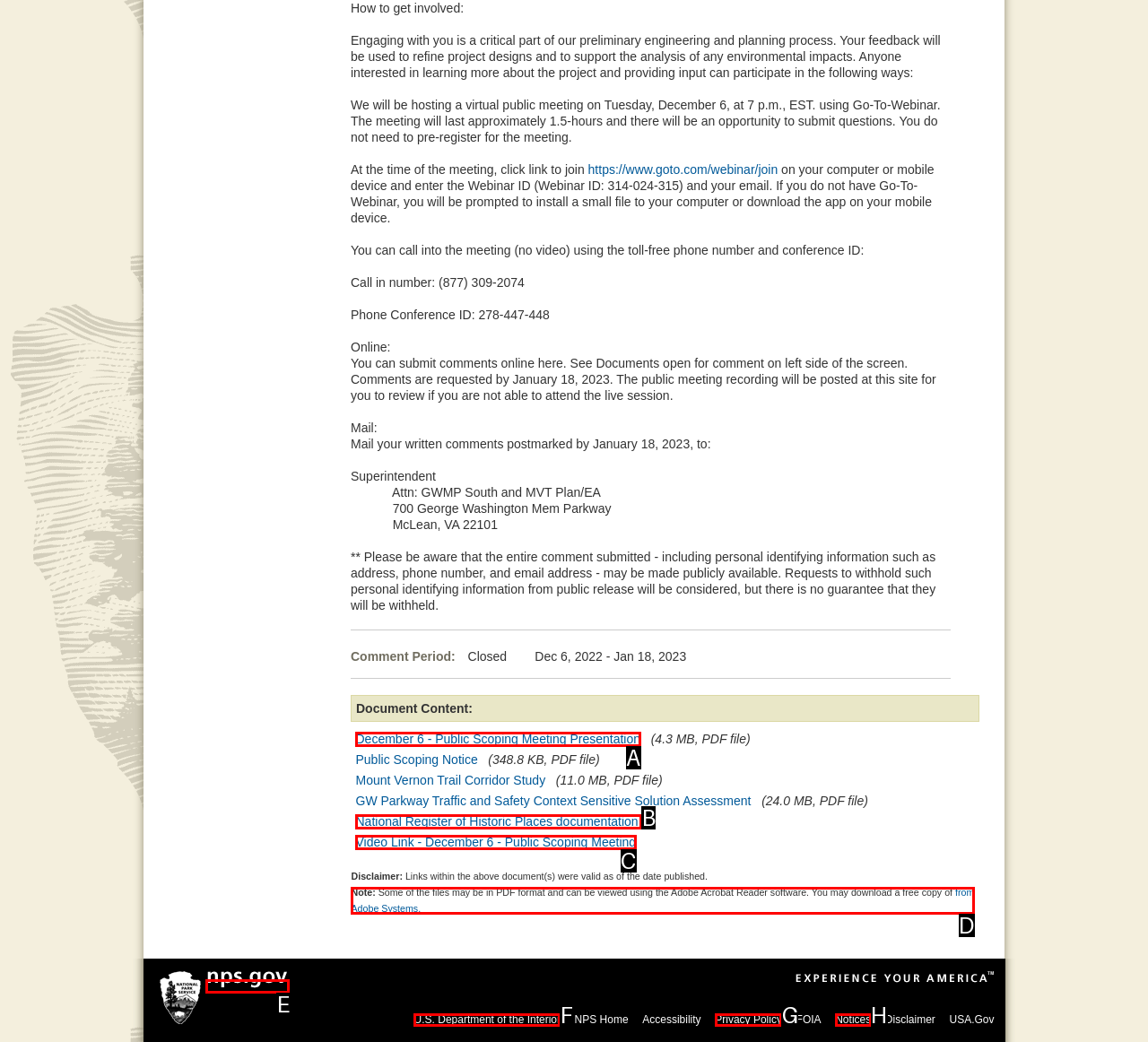Determine which HTML element best suits the description: U.S. Department of the Interior. Reply with the letter of the matching option.

F